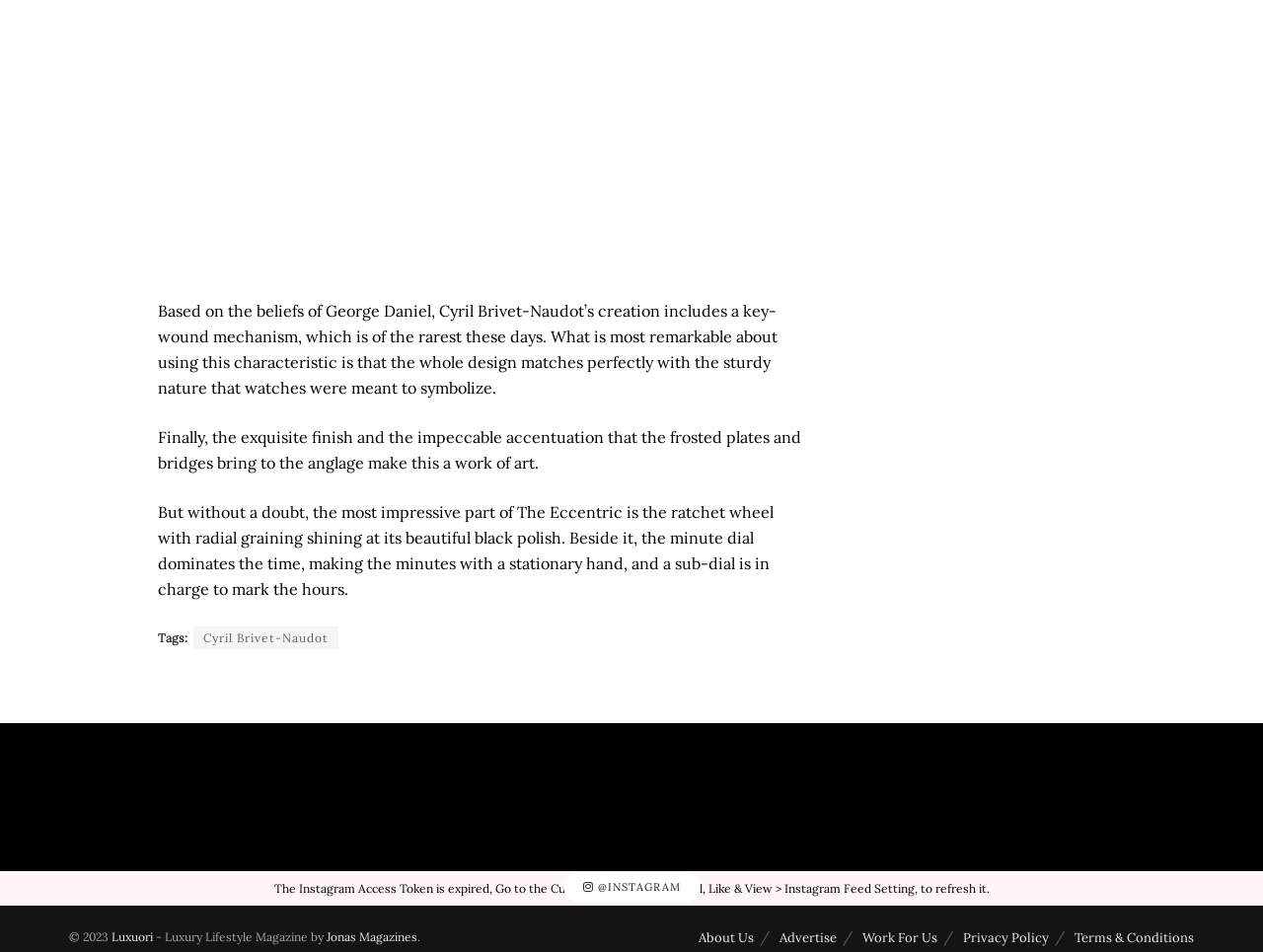What is the symbol that watches were meant to symbolize? Please answer the question using a single word or phrase based on the image.

sturdy nature